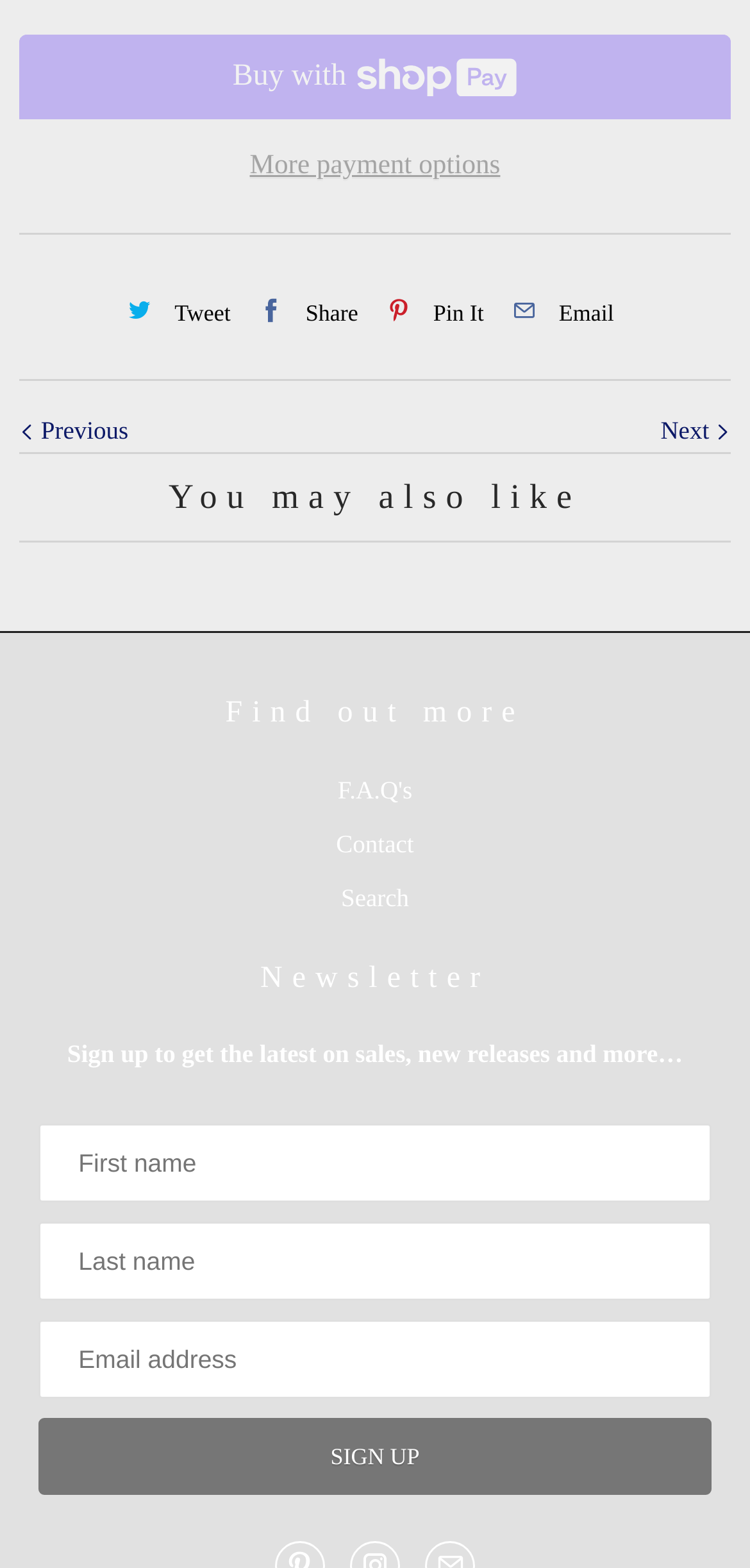Answer the following in one word or a short phrase: 
How many textboxes are required in the newsletter sign-up form?

1